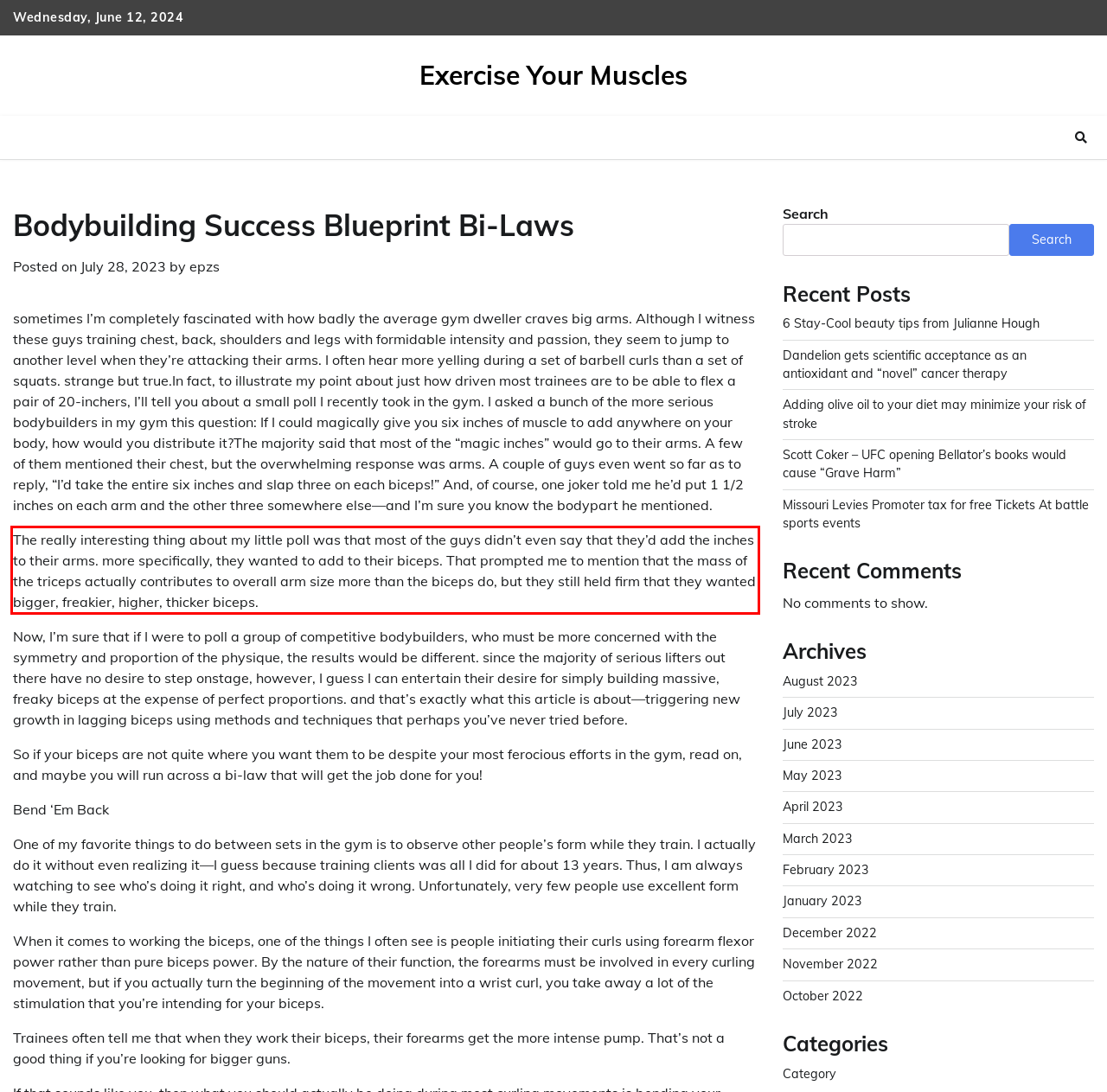Please analyze the screenshot of a webpage and extract the text content within the red bounding box using OCR.

The really interesting thing about my little poll was that most of the guys didn’t even say that they’d add the inches to their arms. more specifically, they wanted to add to their biceps. That prompted me to mention that the mass of the triceps actually contributes to overall arm size more than the biceps do, but they still held firm that they wanted bigger, freakier, higher, thicker biceps.